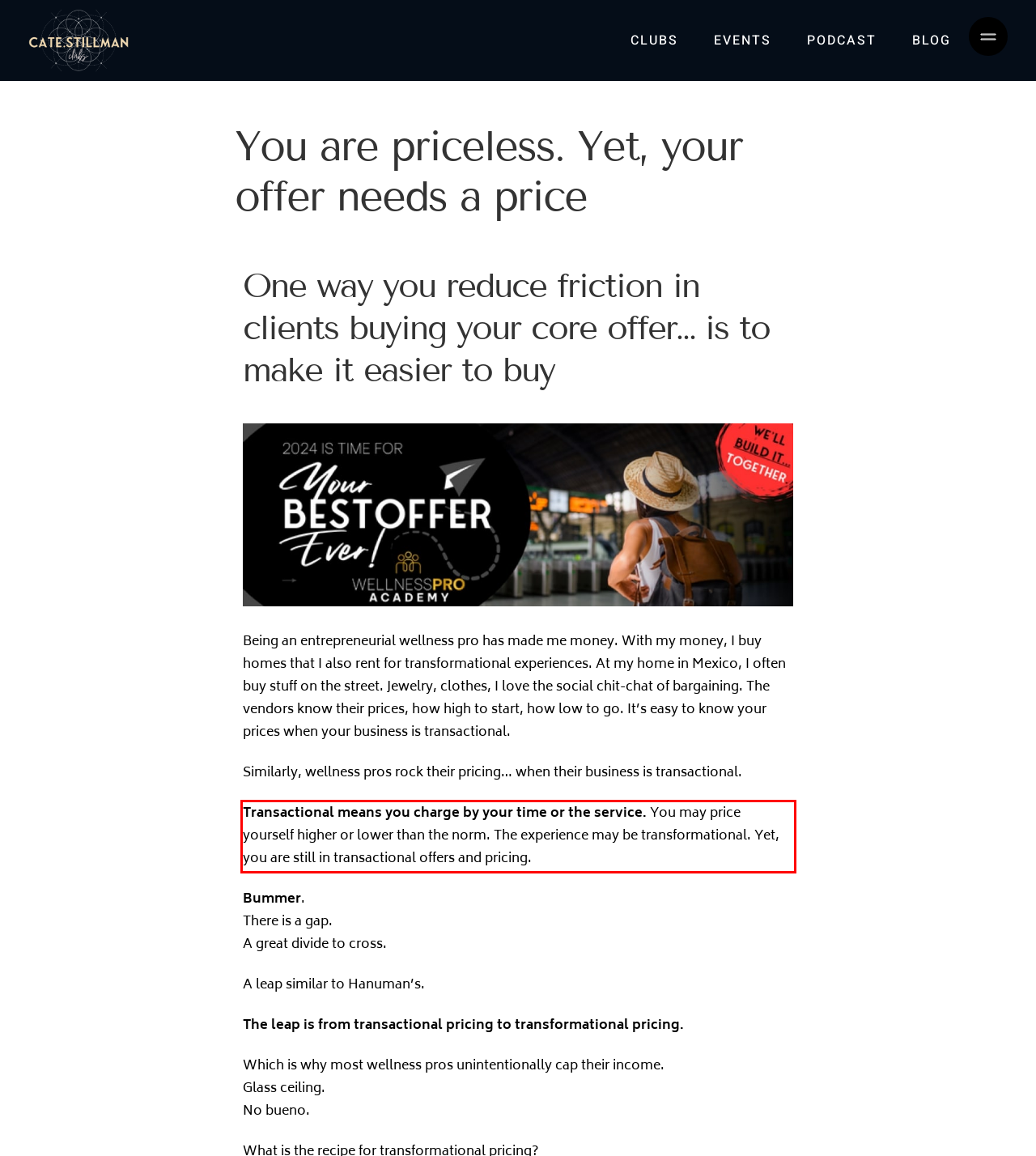You have a screenshot of a webpage with a red bounding box. Identify and extract the text content located inside the red bounding box.

Transactional means you charge by your time or the service. You may price yourself higher or lower than the norm. The experience may be transformational. Yet, you are still in transactional offers and pricing.